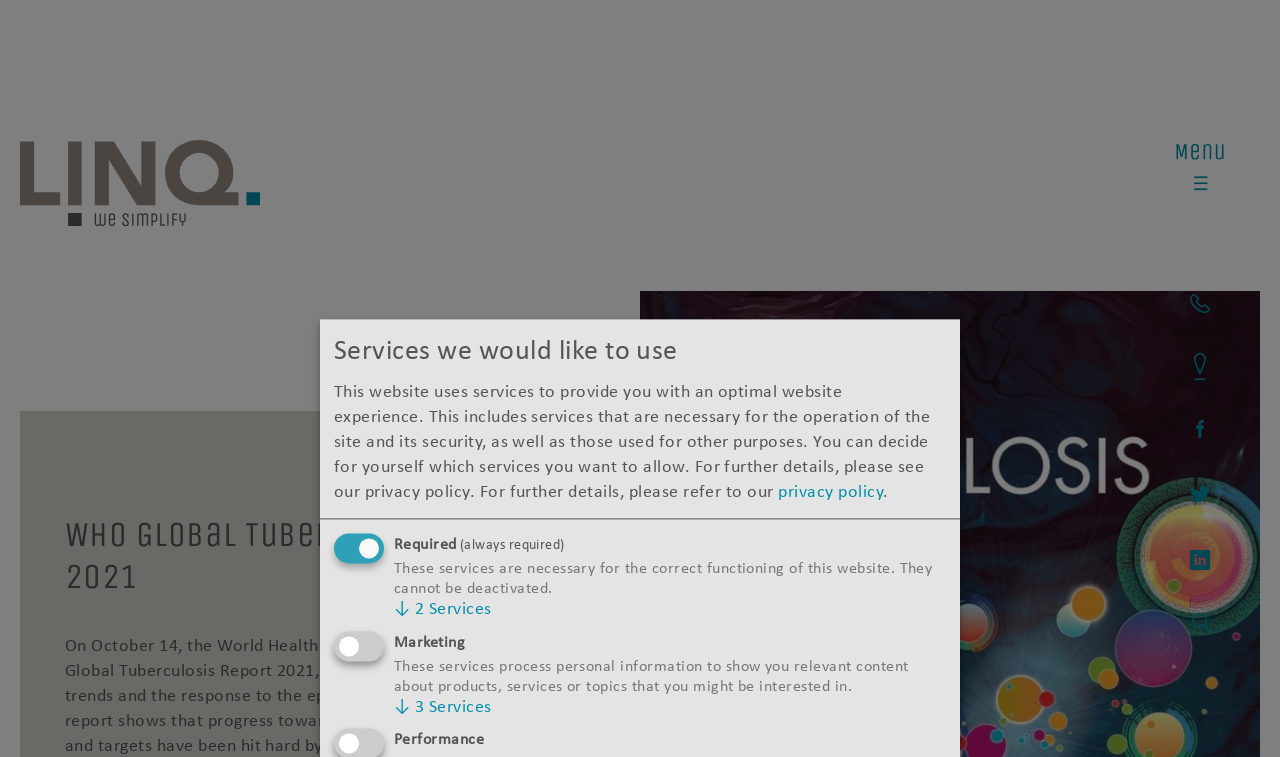Using the description "alt="Map"", predict the bounding box of the relevant HTML element.

[0.914, 0.467, 0.961, 0.554]